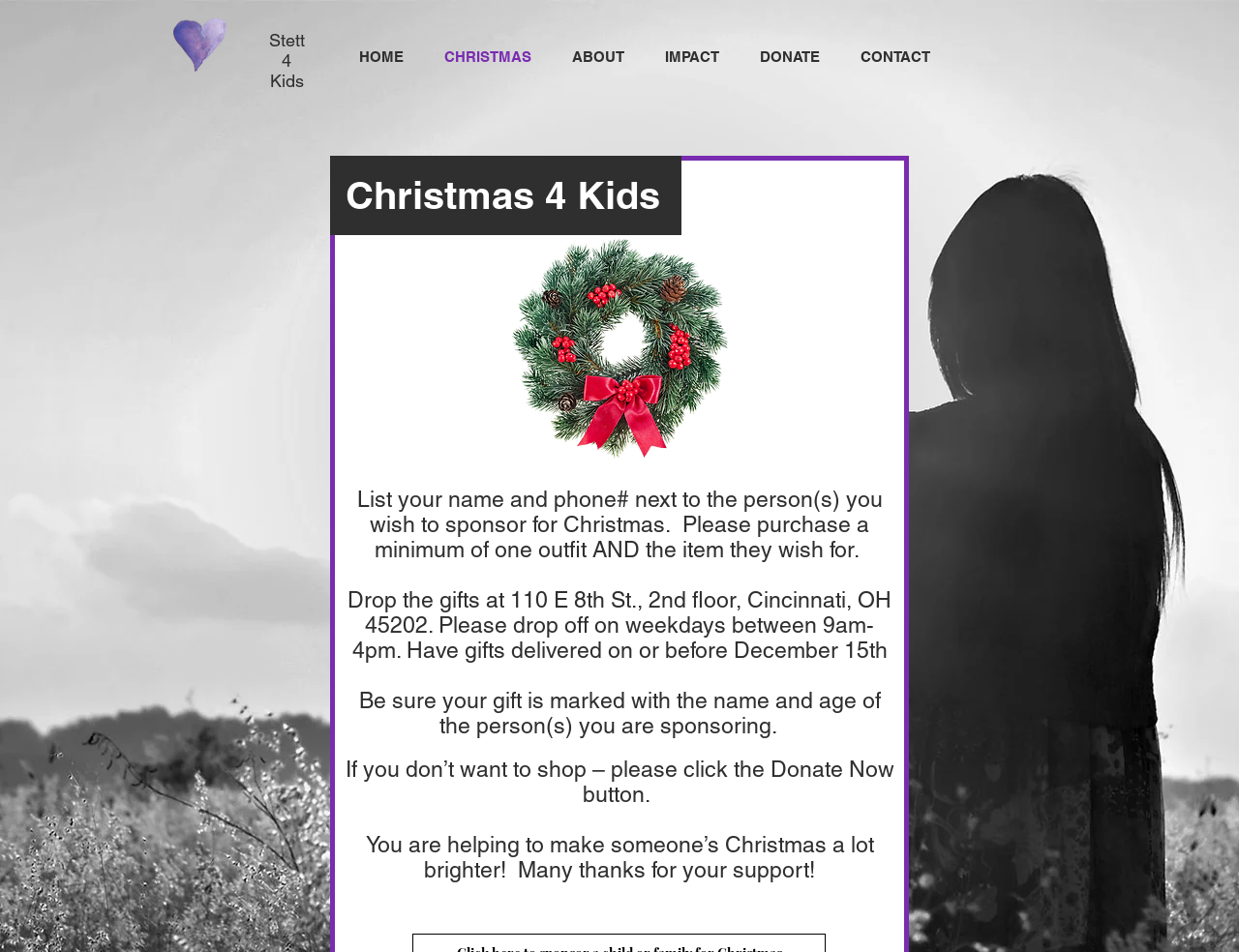Answer the following query with a single word or phrase:
What is the deadline for dropping off gifts?

December 15th